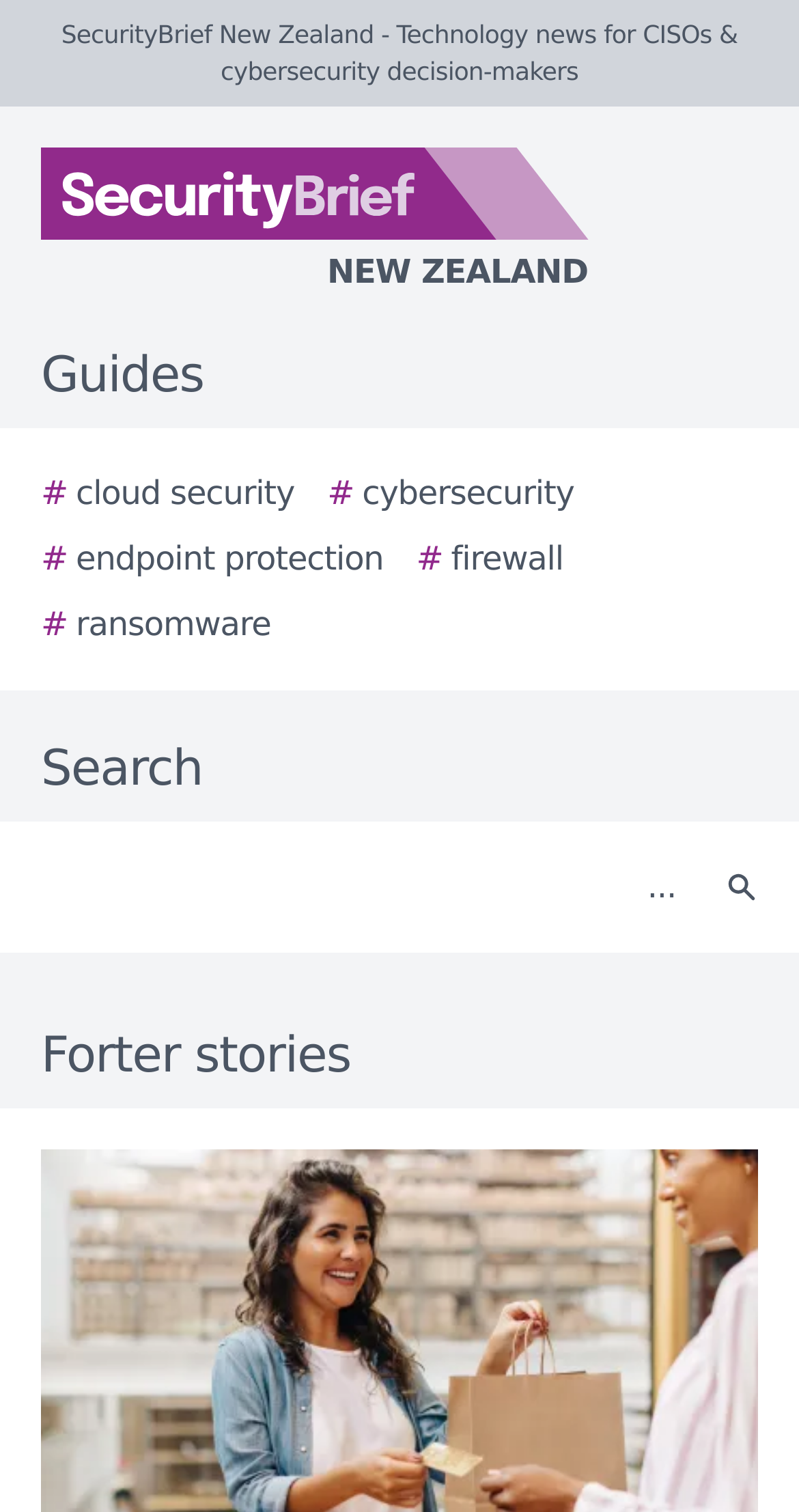Locate the bounding box for the described UI element: "New Zealand". Ensure the coordinates are four float numbers between 0 and 1, formatted as [left, top, right, bottom].

[0.0, 0.098, 0.923, 0.196]